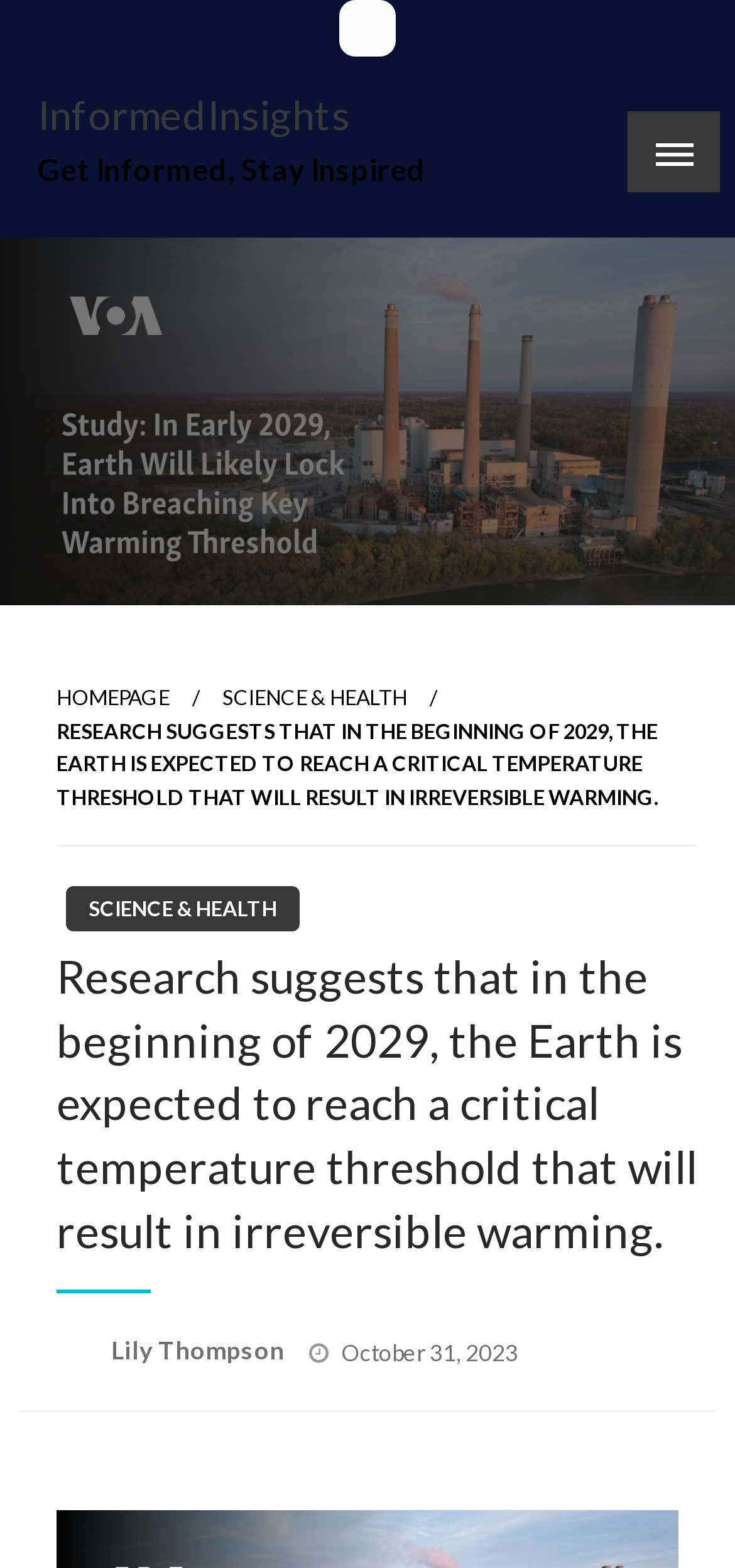Based on the element description: "Science & Health", identify the bounding box coordinates for this UI element. The coordinates must be four float numbers between 0 and 1, listed as [left, top, right, bottom].

[0.09, 0.565, 0.408, 0.593]